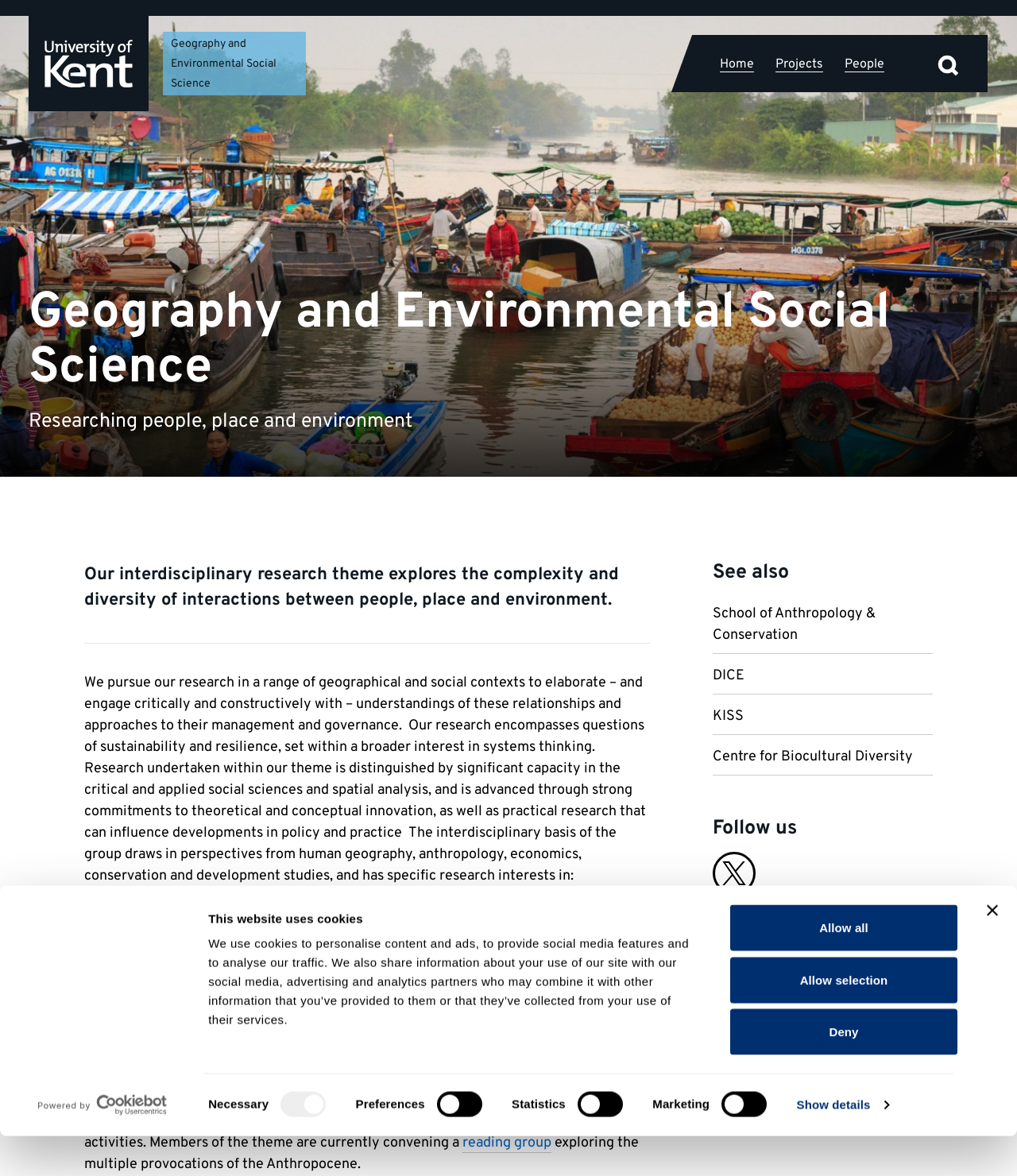Please locate the bounding box coordinates of the region I need to click to follow this instruction: "Click the University of Kent logo and link to homepage".

[0.028, 0.014, 0.146, 0.095]